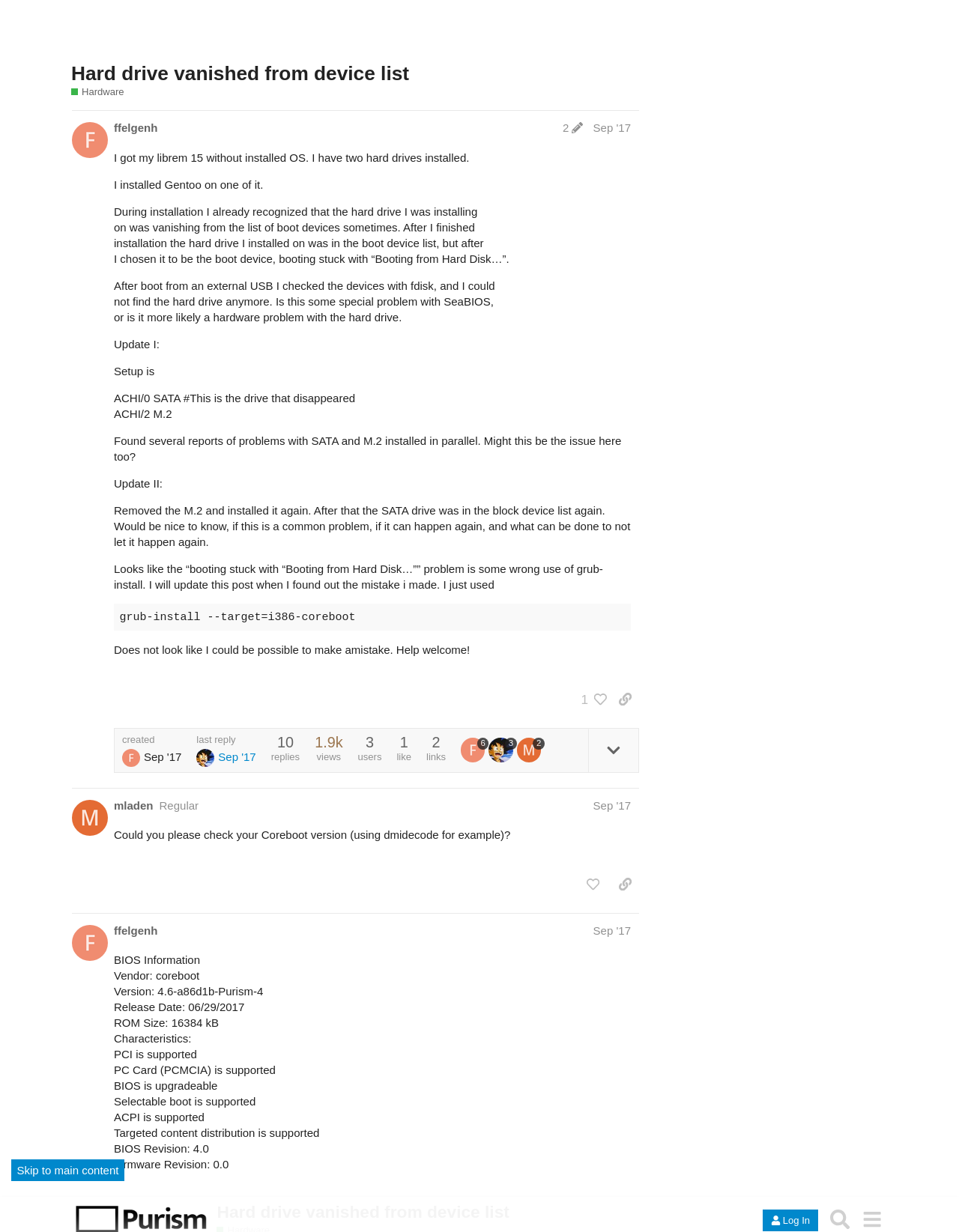Answer the following in one word or a short phrase: 
What is the username of the person who posted 'I don’t have any suggestion other than to try this:'?

mladen